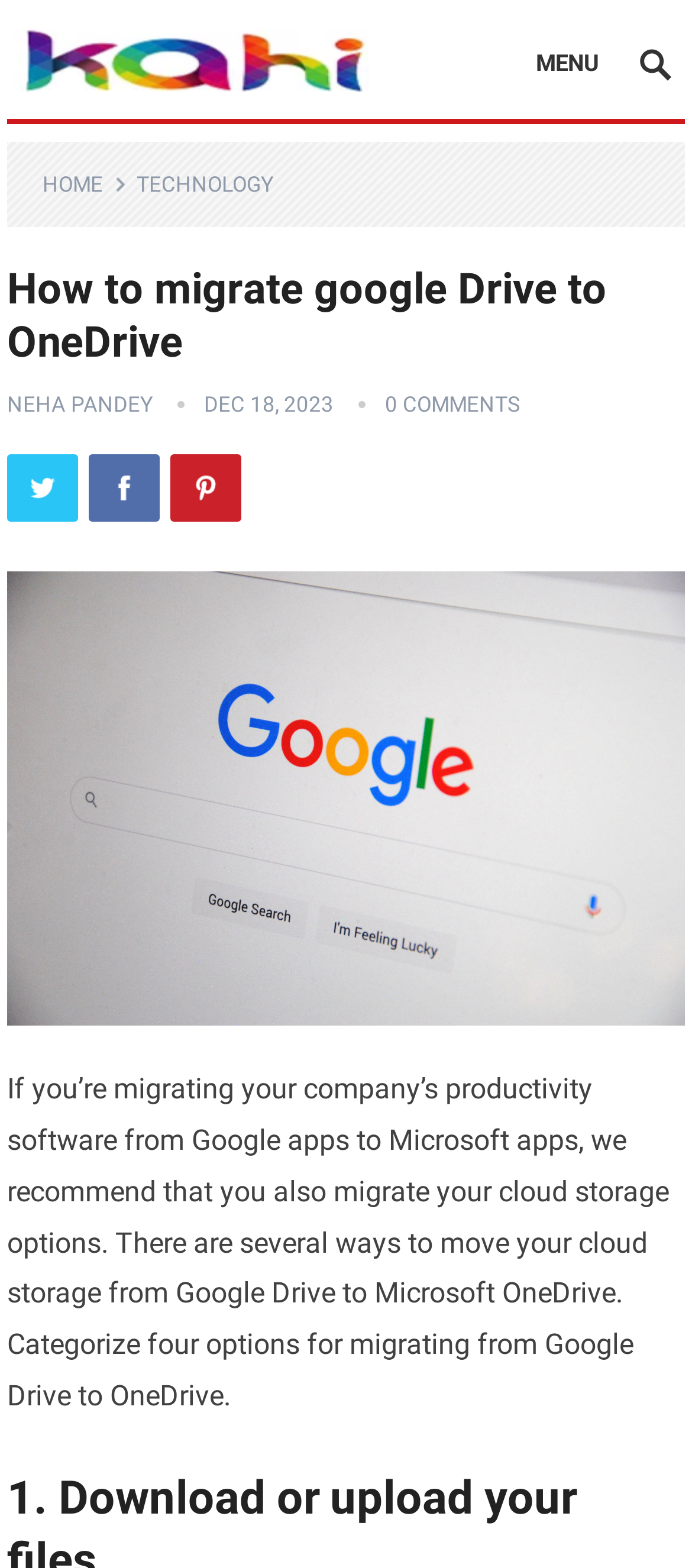Provide a comprehensive description of the webpage.

The webpage is about migrating Google Drive to OneDrive, specifically for companies switching from Google apps to Microsoft apps. At the top left, there is a link with no text. To the right of this link, there is a "MENU" button with dropdown options "HOME" and "TECHNOLOGY". 

Below the menu, there is a header section that spans the entire width of the page. Within this section, the title "How to migrate google Drive to OneDrive" is prominently displayed. The author's name, "NEHA PANDEY", is shown on the left, followed by the date "DEC 18, 2023" and the number of comments, "0 COMMENTS", on the right. 

Underneath the header section, there are three social media links: Twitter, Facebook, and Pinterest, each accompanied by its respective icon. 

The main content of the webpage is an article that starts with an image related to the topic. The article text begins below the image, explaining the importance of migrating cloud storage options when switching from Google apps to Microsoft apps. It then outlines four options for migrating from Google Drive to OneDrive.